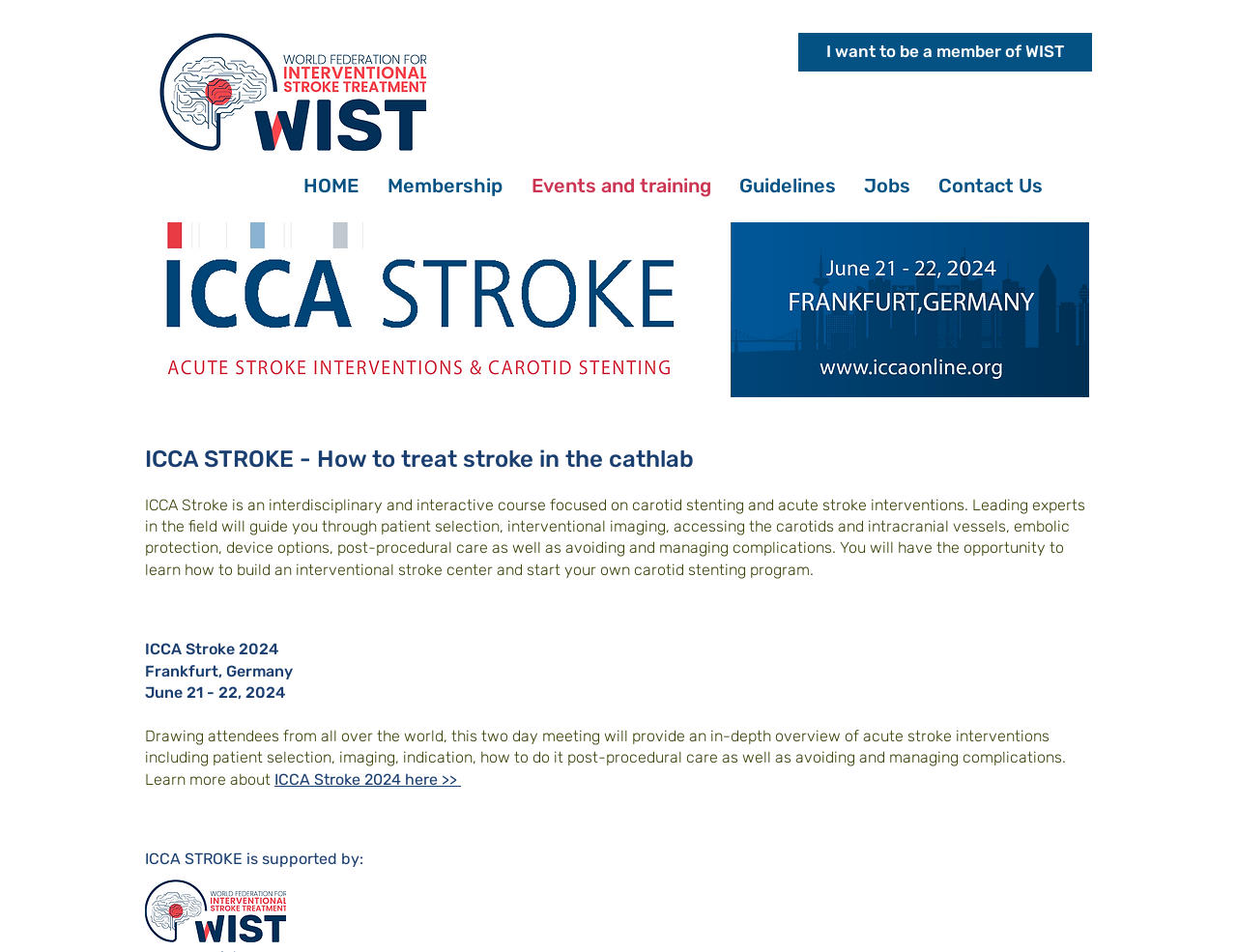Bounding box coordinates are specified in the format (top-left x, top-left y, bottom-right x, bottom-right y). All values are floating point numbers bounded between 0 and 1. Please provide the bounding box coordinate of the region this sentence describes: Membership

[0.302, 0.174, 0.418, 0.216]